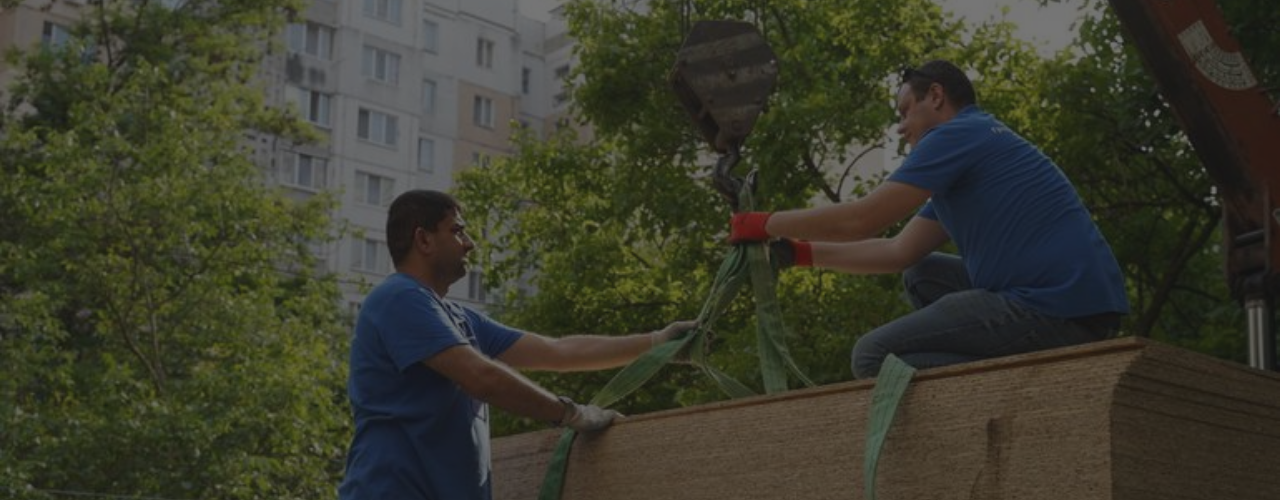Give a thorough caption for the picture.

This image captures two aid workers collaborating on a crucial task in the context of support and rebuilding efforts in Ukraine. The scene is set outdoors, surrounded by lush greenery that hints at a recovery environment amidst urban surroundings. One worker, perched on a stack of materials, is skillfully managing the lifting apparatus, while the other, standing below, prepares to secure the load with green straps. Both individuals are dressed in blue shirts, symbolizing their affiliation with a larger relief initiative, and appear focused and determined as they work together, reflecting the shared commitment to assisting those affected by the ongoing crises. The backdrop of residential buildings emphasizes the everyday reality of urban life, juxtaposing the urgency of their mission with the normalcy of city living. This image represents the remarkable resilience and solidarity displayed by individuals dedicated to making a positive impact in challenging circumstances.